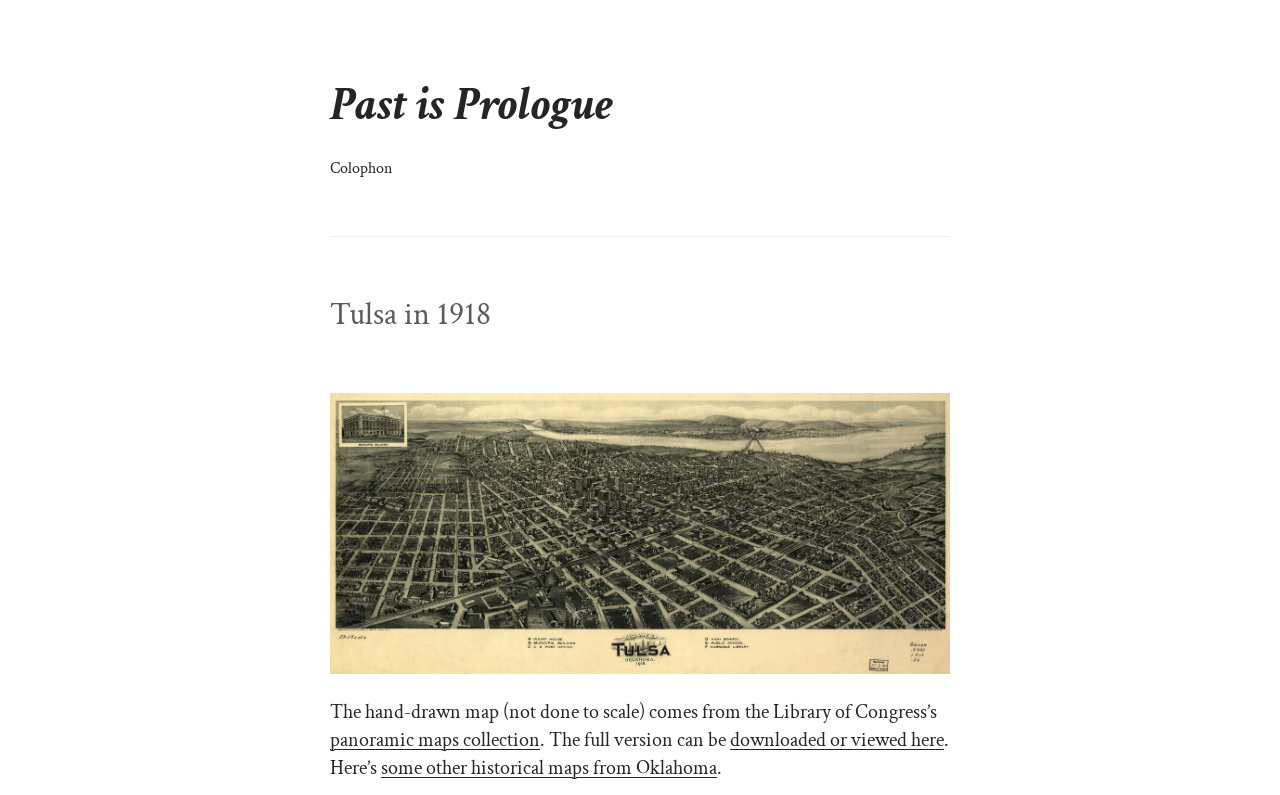Provide the bounding box coordinates of the UI element that matches the description: "downloaded or viewed here".

[0.57, 0.914, 0.738, 0.947]